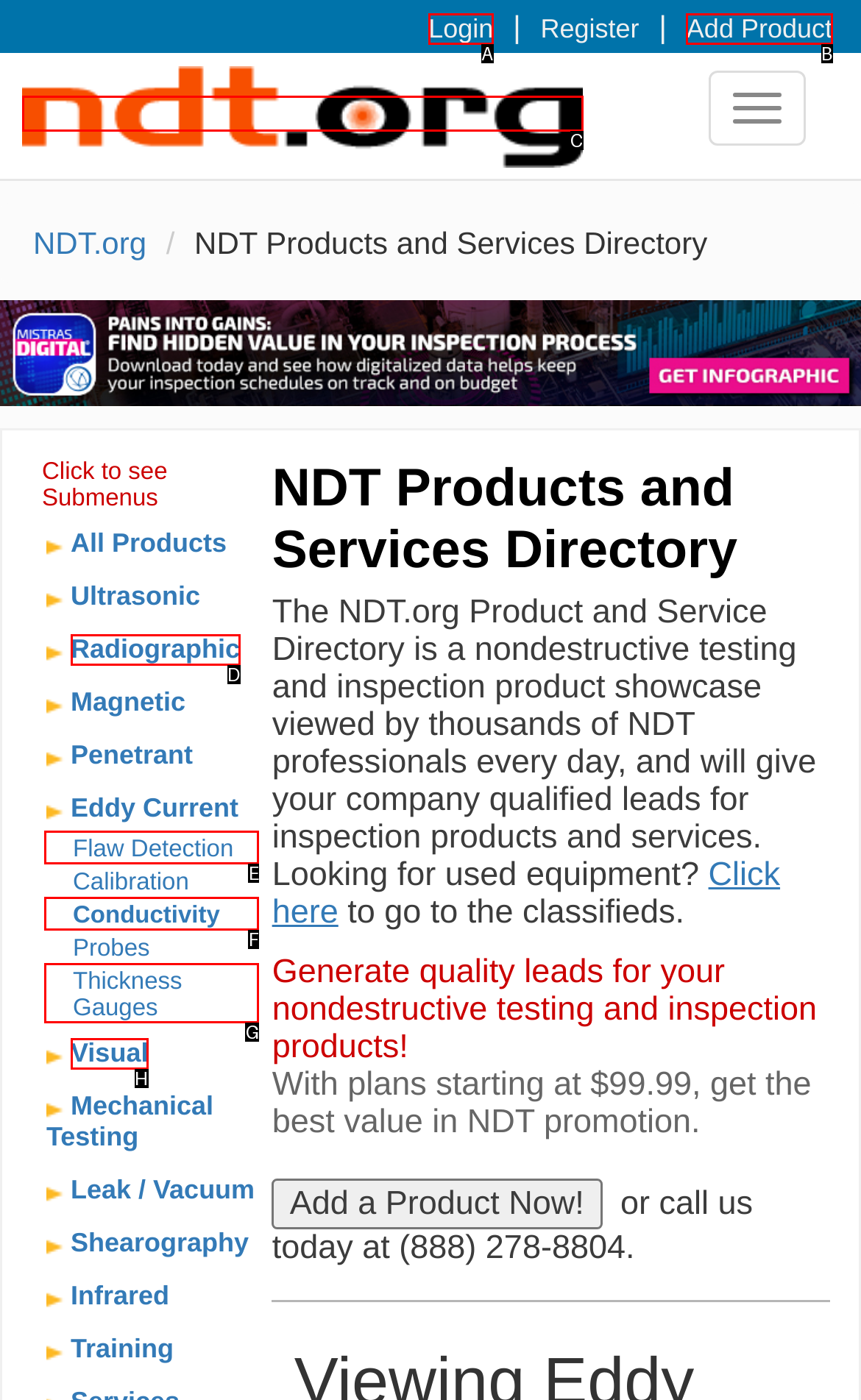Determine which option matches the element description: Thickness Gauges
Answer using the letter of the correct option.

G